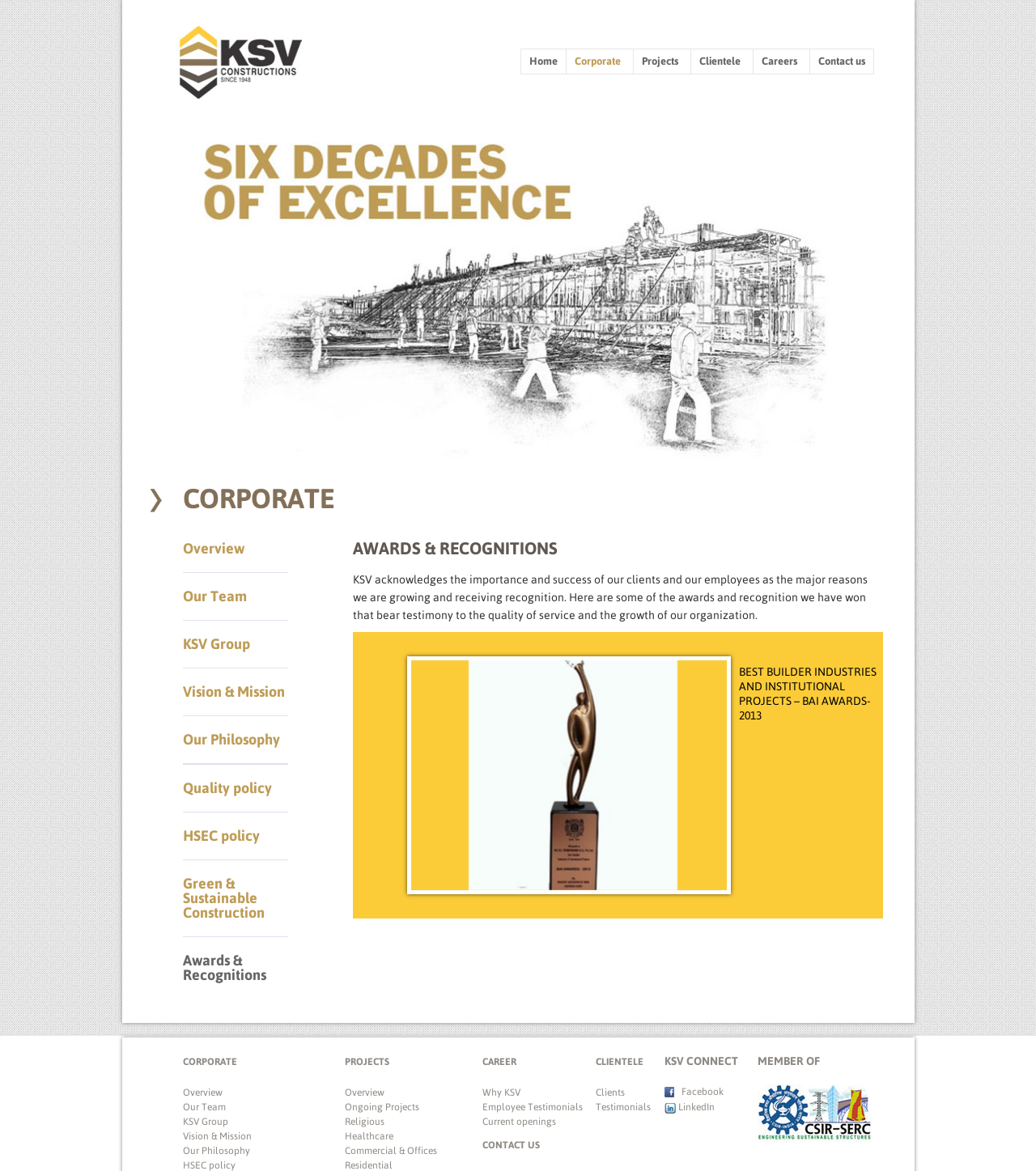Give a one-word or one-phrase response to the question:
What is the theme of the 'CORPORATE' section?

Company information